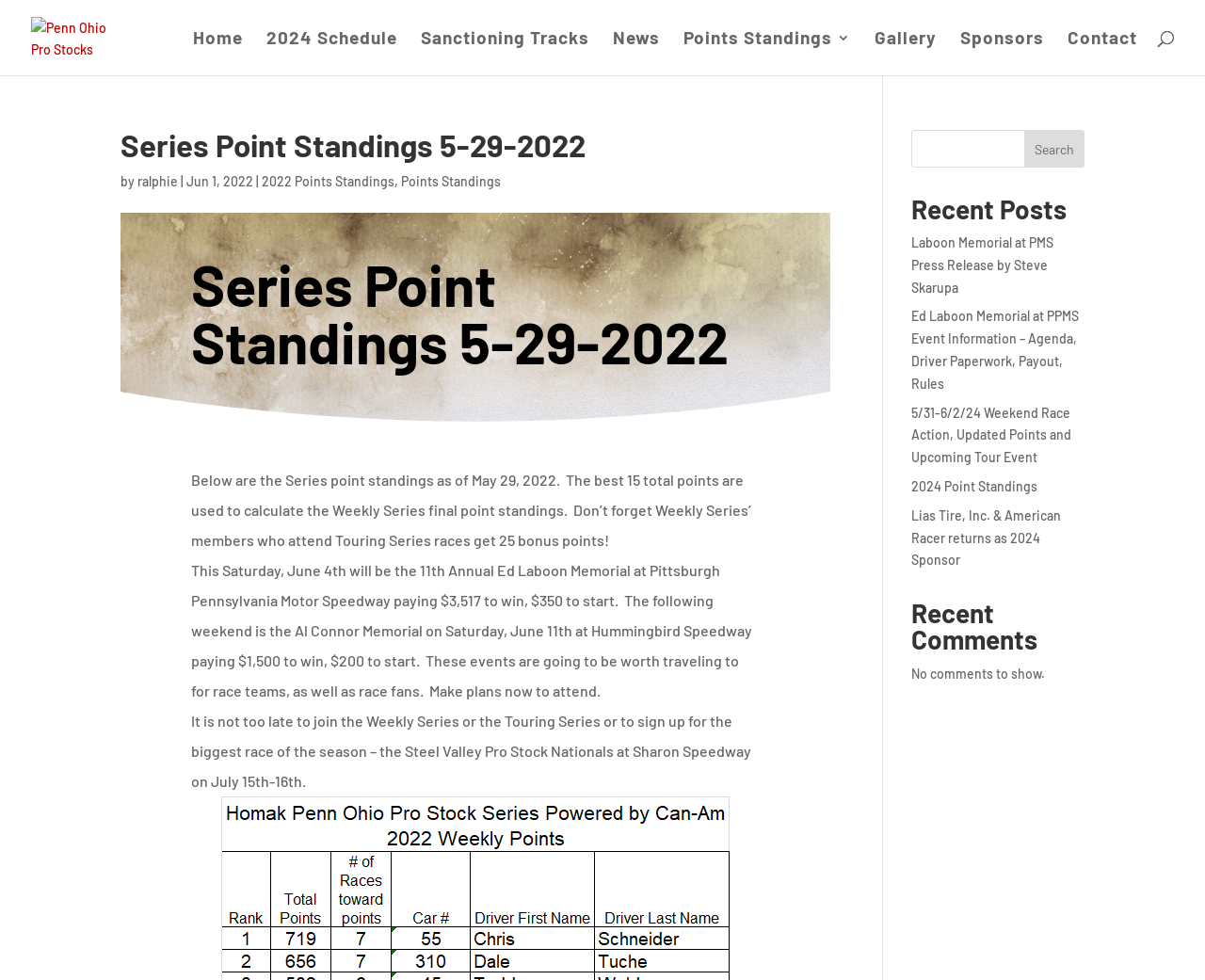Use a single word or phrase to answer the question: What is the name of the series?

Penn Ohio Pro Stocks